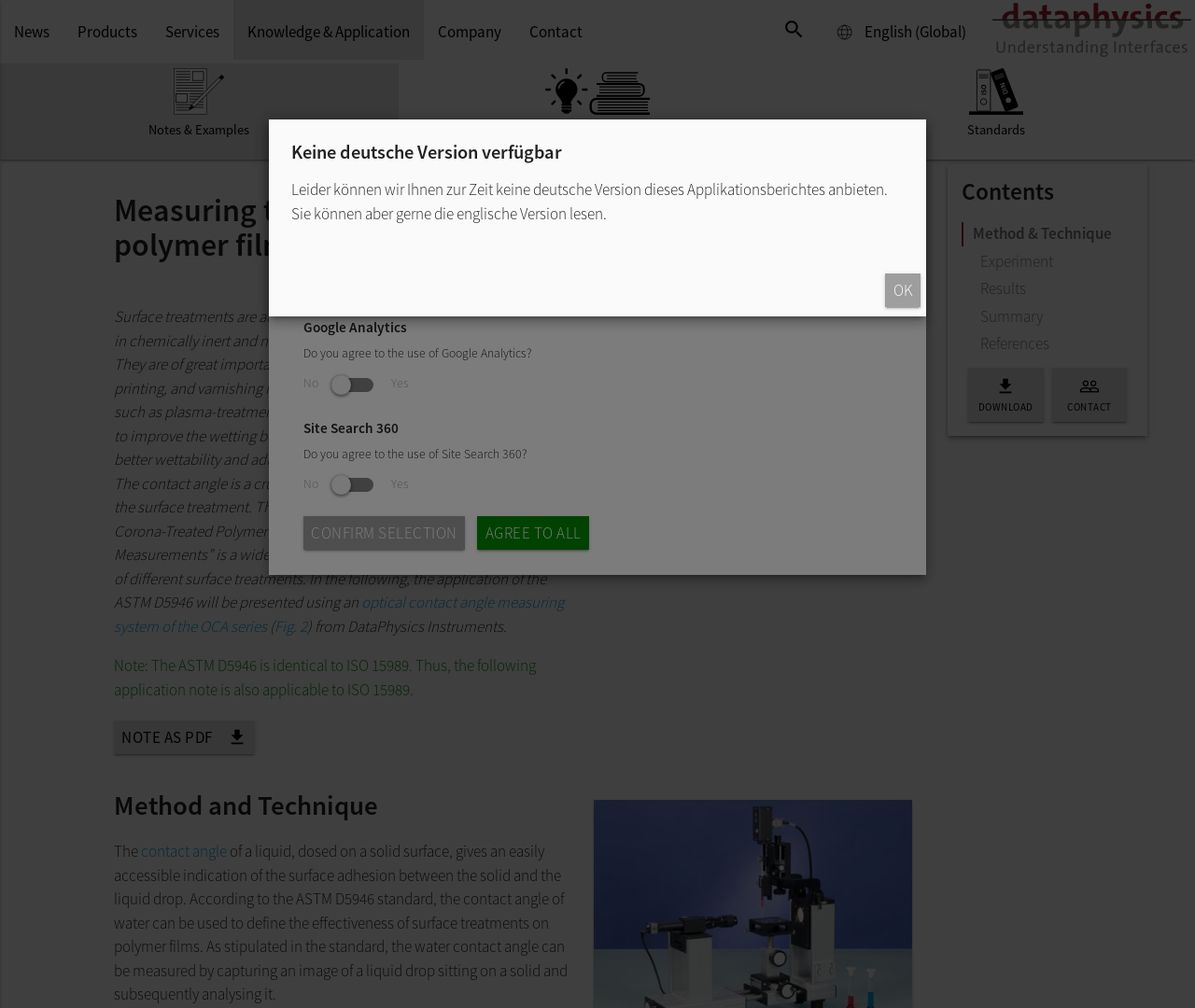What is the alternative standard to ASTM D5946?
Based on the visual information, provide a detailed and comprehensive answer.

The alternative standard to ASTM D5946 is ISO 15989, which is mentioned in the note at the bottom of the webpage that starts with 'Note: The ASTM D5946 is identical to ISO 15989...'.